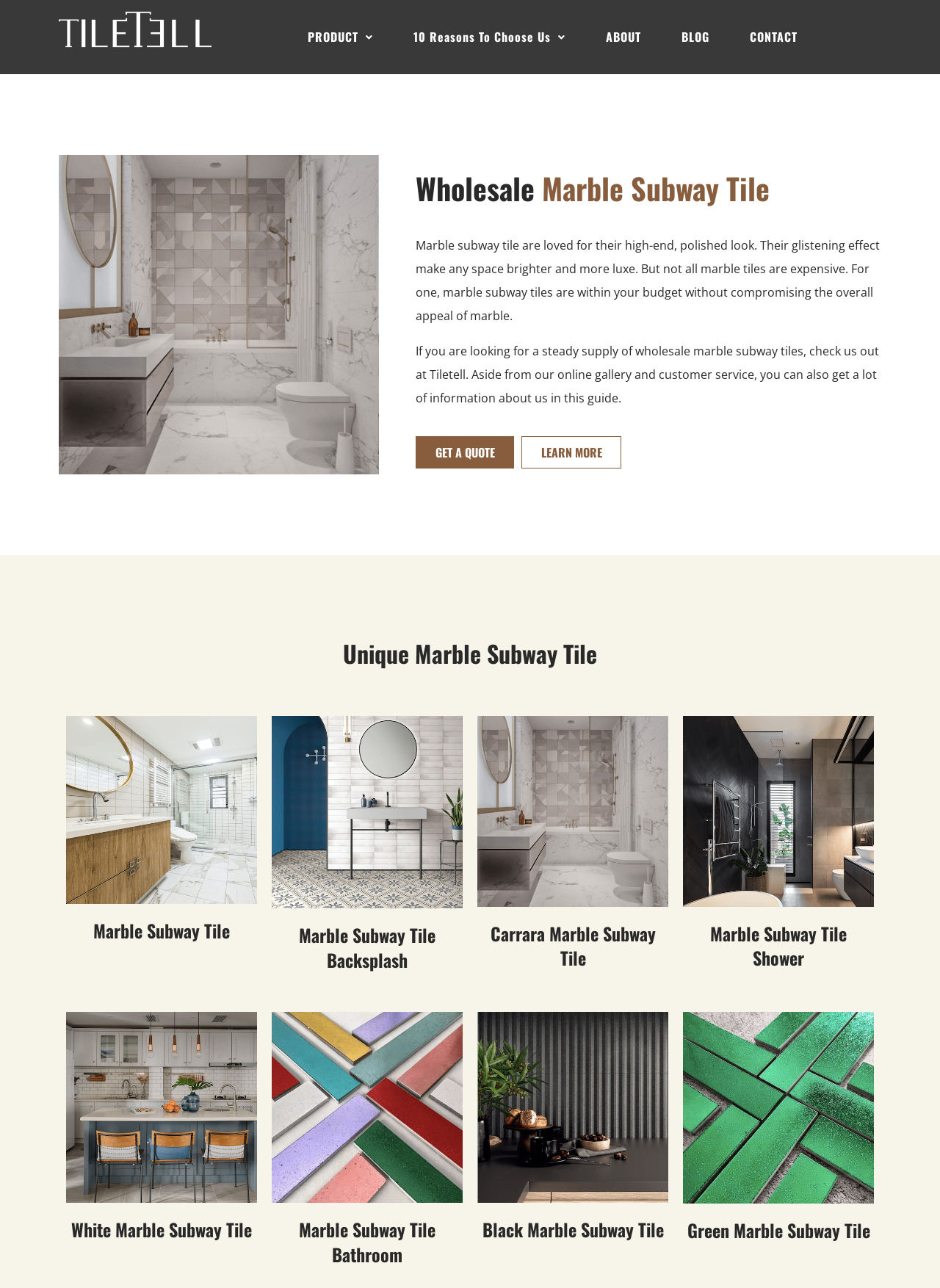Locate the bounding box coordinates of the item that should be clicked to fulfill the instruction: "Learn more about wholesale marble subway tiles".

[0.555, 0.339, 0.661, 0.364]